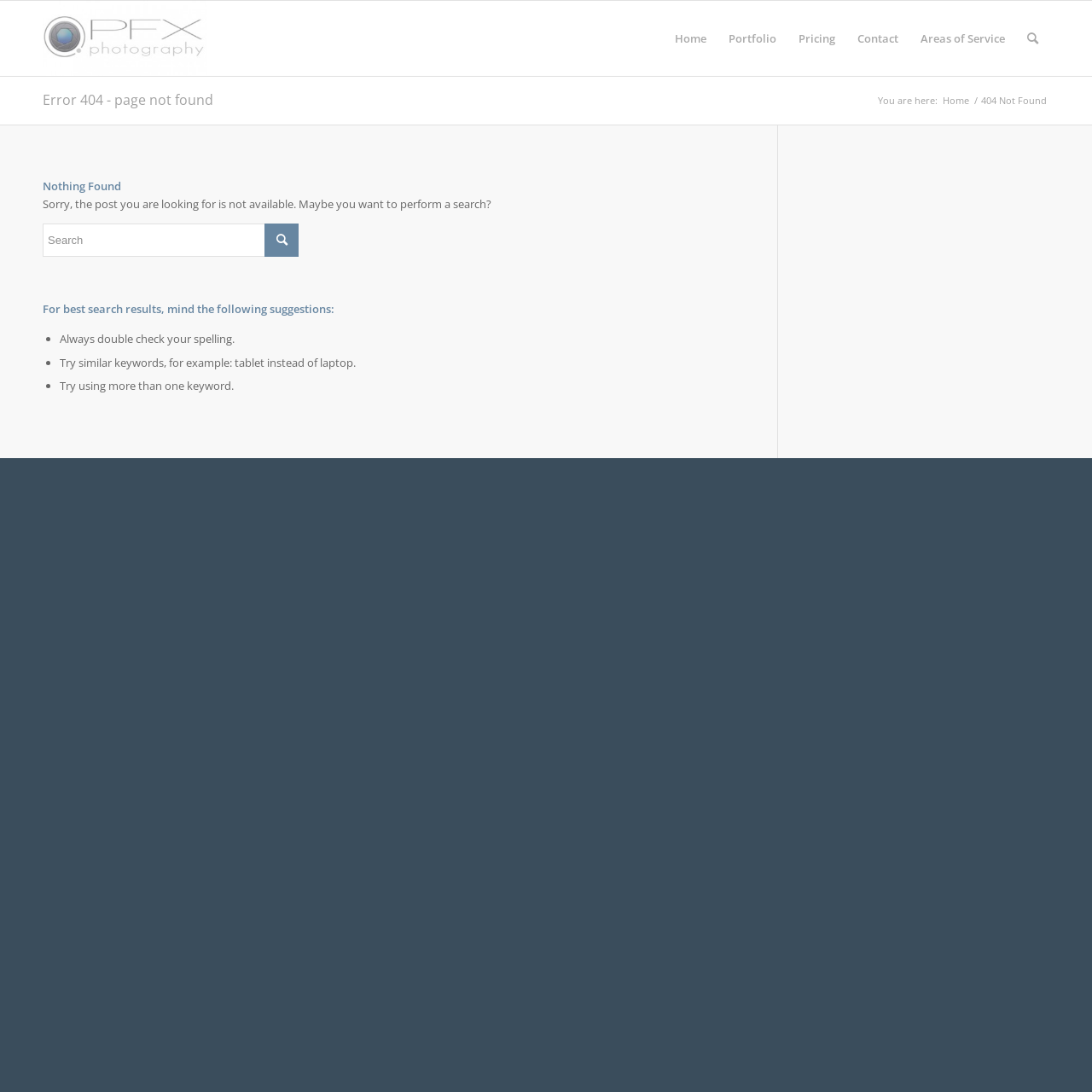Using the image as a reference, answer the following question in as much detail as possible:
What is the error code displayed on the webpage?

The error code is displayed in the middle of the webpage, where it says 'Error 404 - page not found' in a heading format.